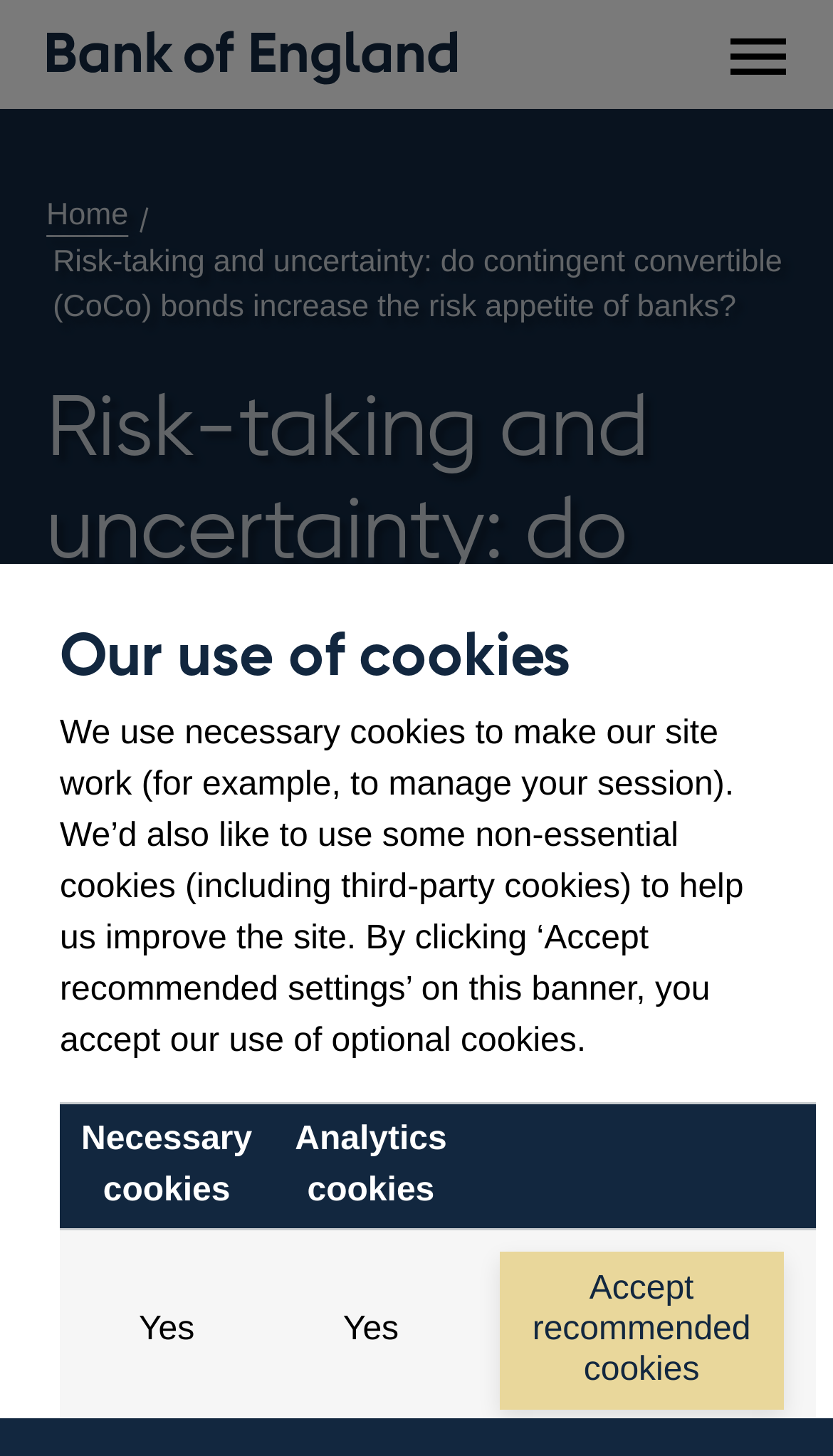Explain in detail what you observe on this webpage.

The webpage is from the Bank of England and is focused on a research topic related to contingent convertible (CoCo) bonds and their impact on the risk-taking behavior of banks. 

At the top of the page, there is a heading "Our use of cookies" followed by a paragraph explaining the use of necessary and non-essential cookies on the site. Below this, there is a table with two rows, comparing necessary cookies and analytics cookies, with an option to accept recommended settings.

On the top left, there is a link to "Skip to main content" and a link to the "Bank of England home" page, accompanied by an image of the Bank of England logo. Next to it, there is a button to open the main menu. 

Below this, there is a breadcrumb navigation section, showing the current page's location within the site's hierarchy. The current page's title, "Risk-taking and uncertainty: do contingent convertible (CoCo) bonds increase the risk appetite of banks?", is displayed prominently in the middle of the page. 

Further down, there is a paragraph describing the purpose of staff working papers, which is to encourage comments and debate on research in progress by the Bank of England's staff.